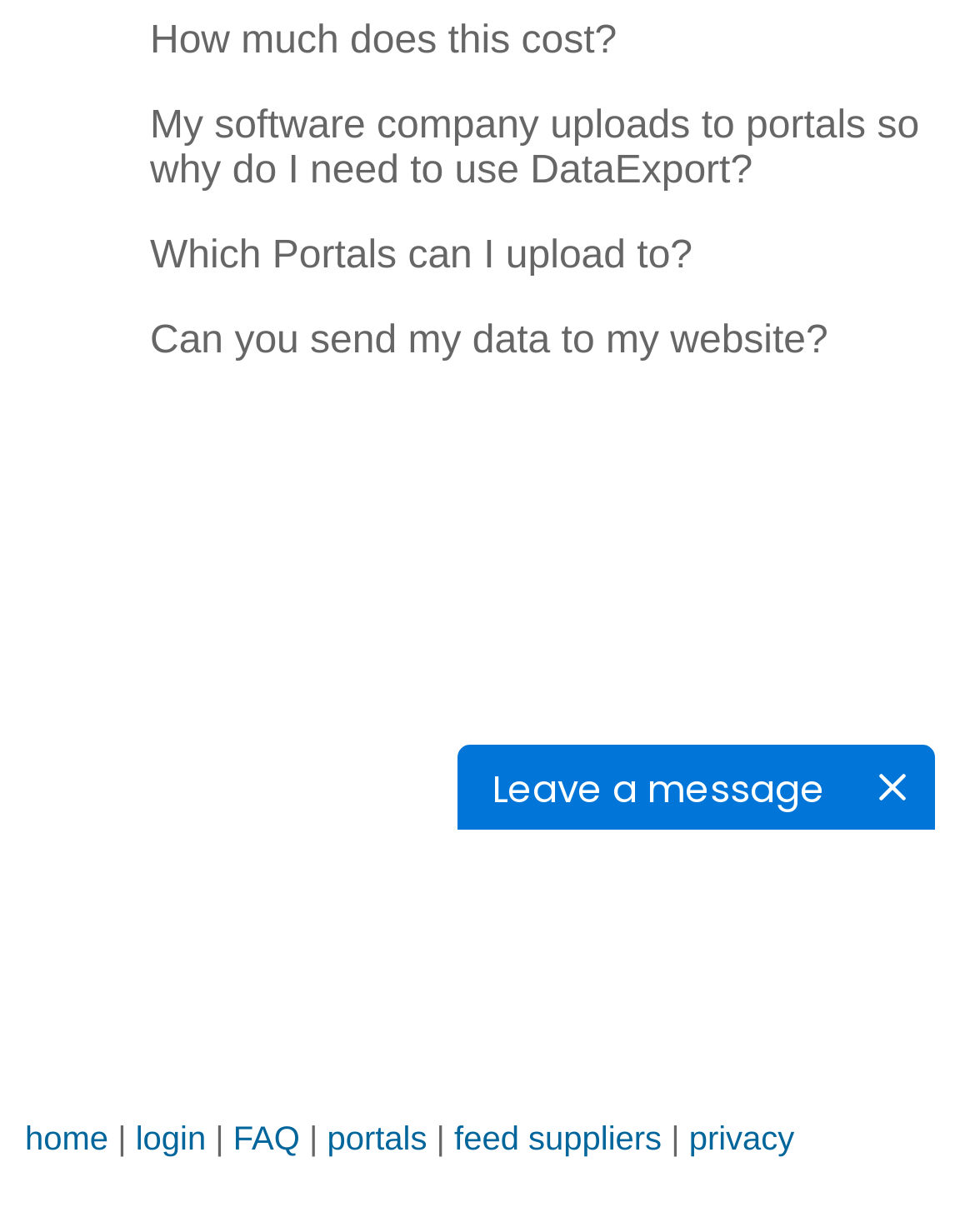Using the description "home", locate and provide the bounding box of the UI element.

[0.026, 0.909, 0.111, 0.939]